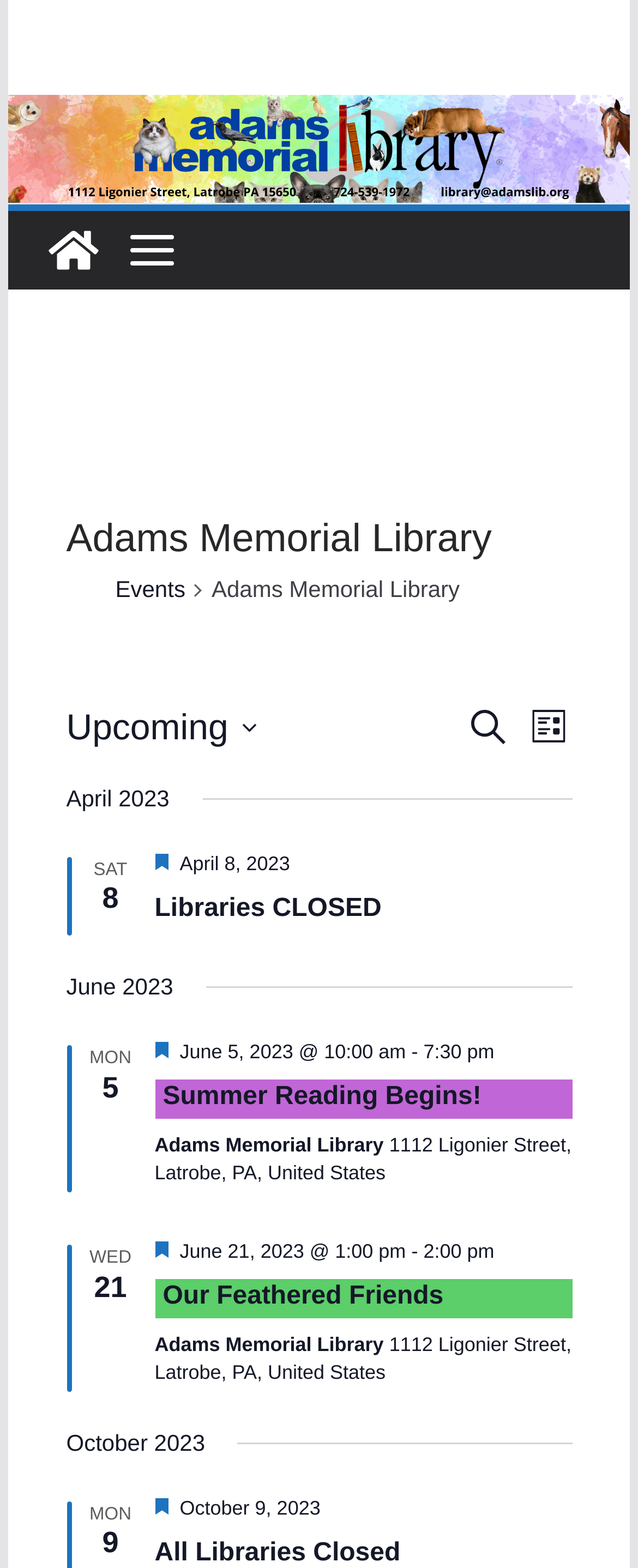Using the provided element description, identify the bounding box coordinates as (top-left x, top-left y, bottom-right x, bottom-right y). Ensure all values are between 0 and 1. Description: Summer Reading Begins!

[0.255, 0.69, 0.754, 0.709]